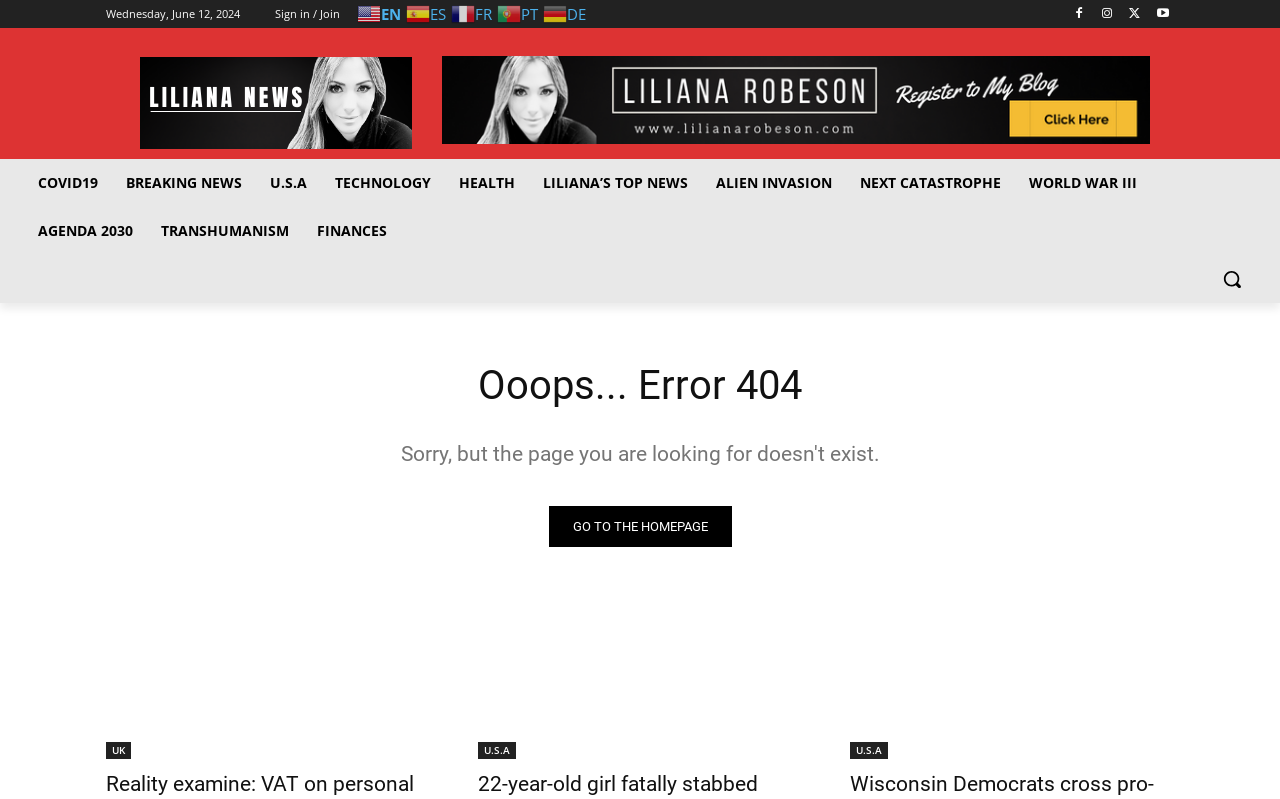Show the bounding box coordinates for the HTML element as described: "LILIANA’S TOP NEWS".

[0.413, 0.198, 0.548, 0.258]